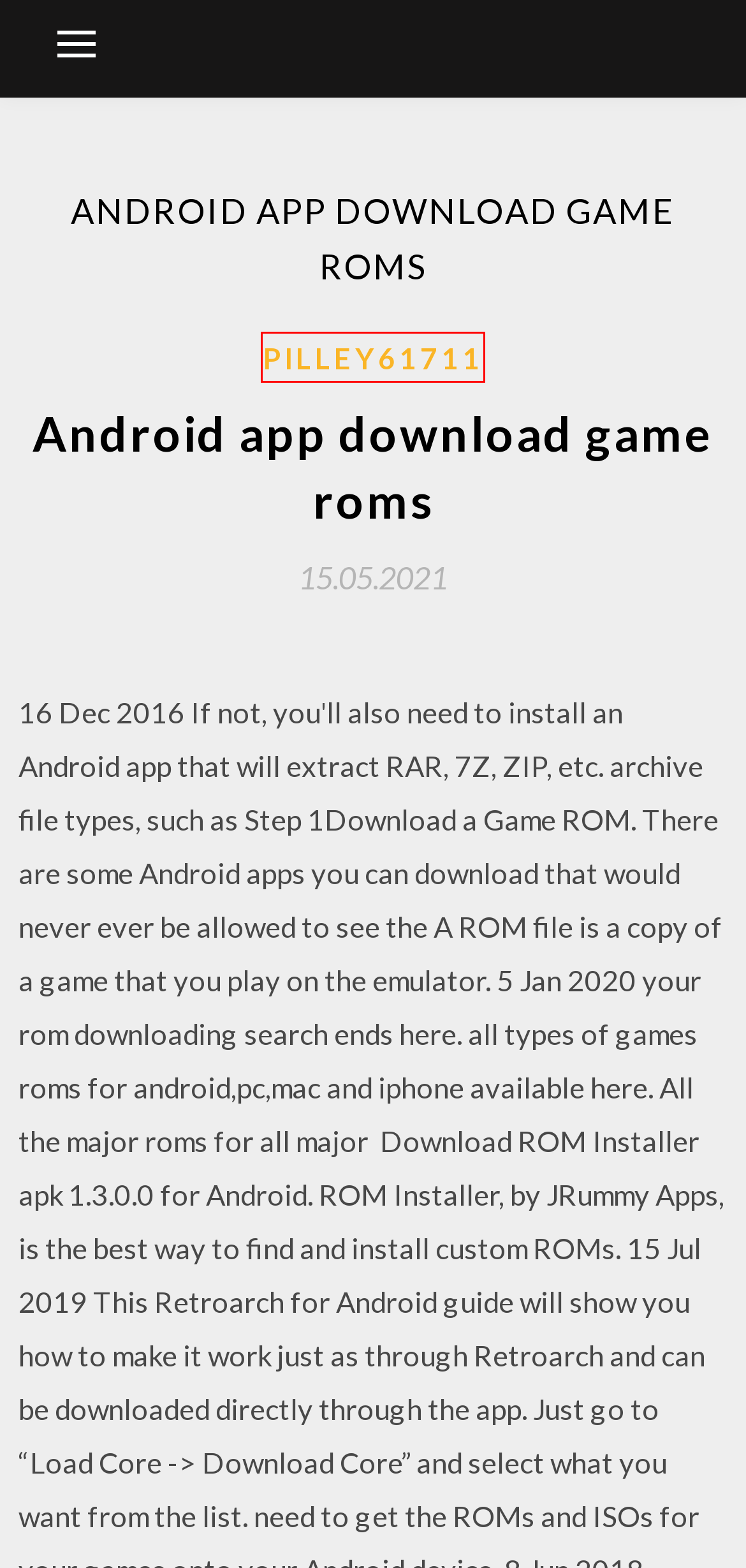Given a webpage screenshot with a red bounding box around a particular element, identify the best description of the new webpage that will appear after clicking on the element inside the red bounding box. Here are the candidates:
A. Pulchra pbr minecraft download (2020)
B. Ios 12.4 shsh blobs download [2020]
C. Pilley61711
D. Mac os x descargar torrent [2020]
E. Fable 3 pc dlc download [2020]
F. The old man and the gun torrent download [2020]
G. Descargador de órbita última versión para windows 10 [2020]
H. Richard feynman books pdf free download (2020)

C